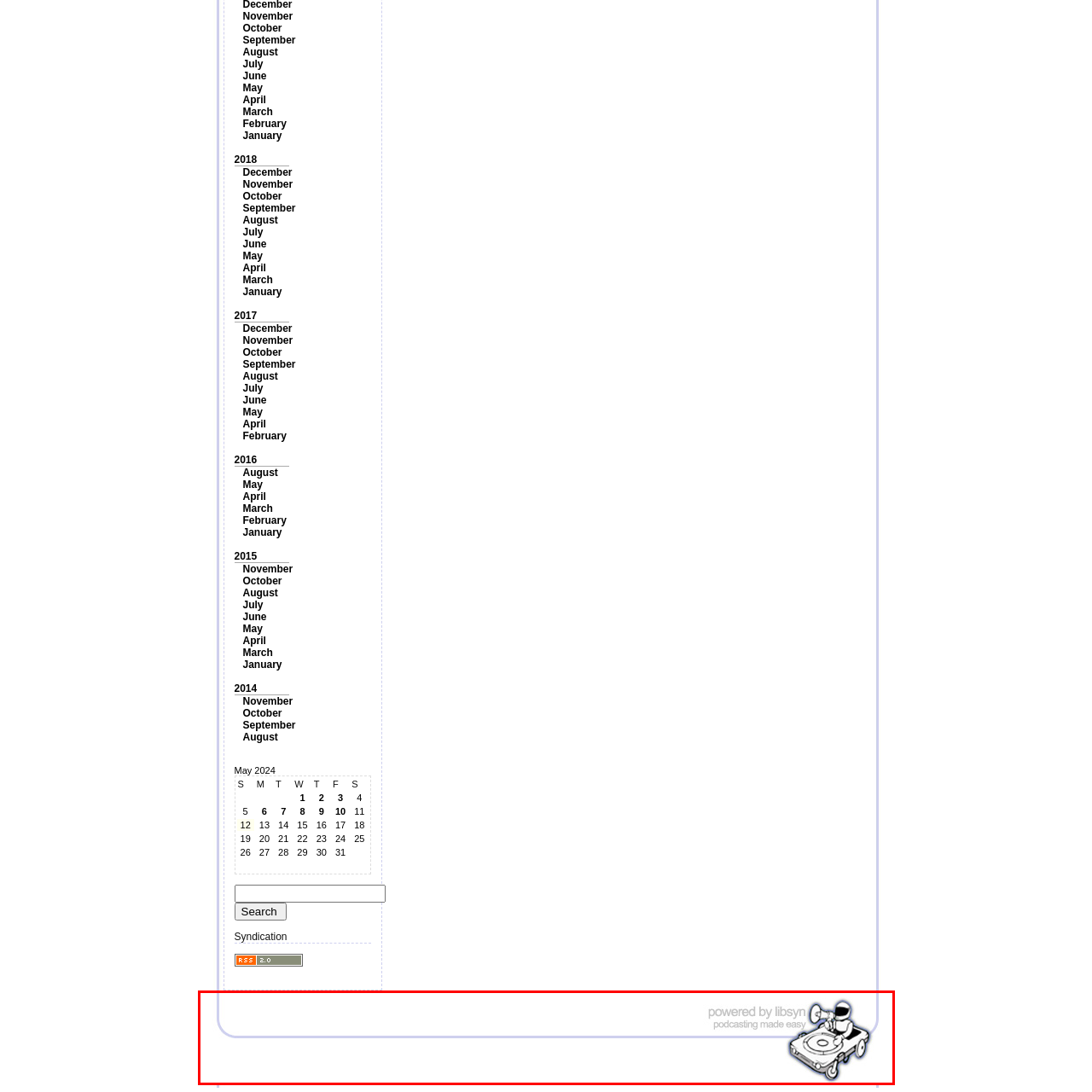Explain the image in the red bounding box with extensive details.

The image features a minimalist design from Libsyn, a platform dedicated to making podcasting easier. It displays a stylized graphic of a retro record player, symbolizing the connection to audio content and creativity. The phrase "powered by Libsyn" suggests the platform's role as a foundational tool for podcasters, providing them with support and resources to streamline their publishing process. The overall aesthetic is clean and modern, echoing the essence of digital media in today’s content-driven landscape.